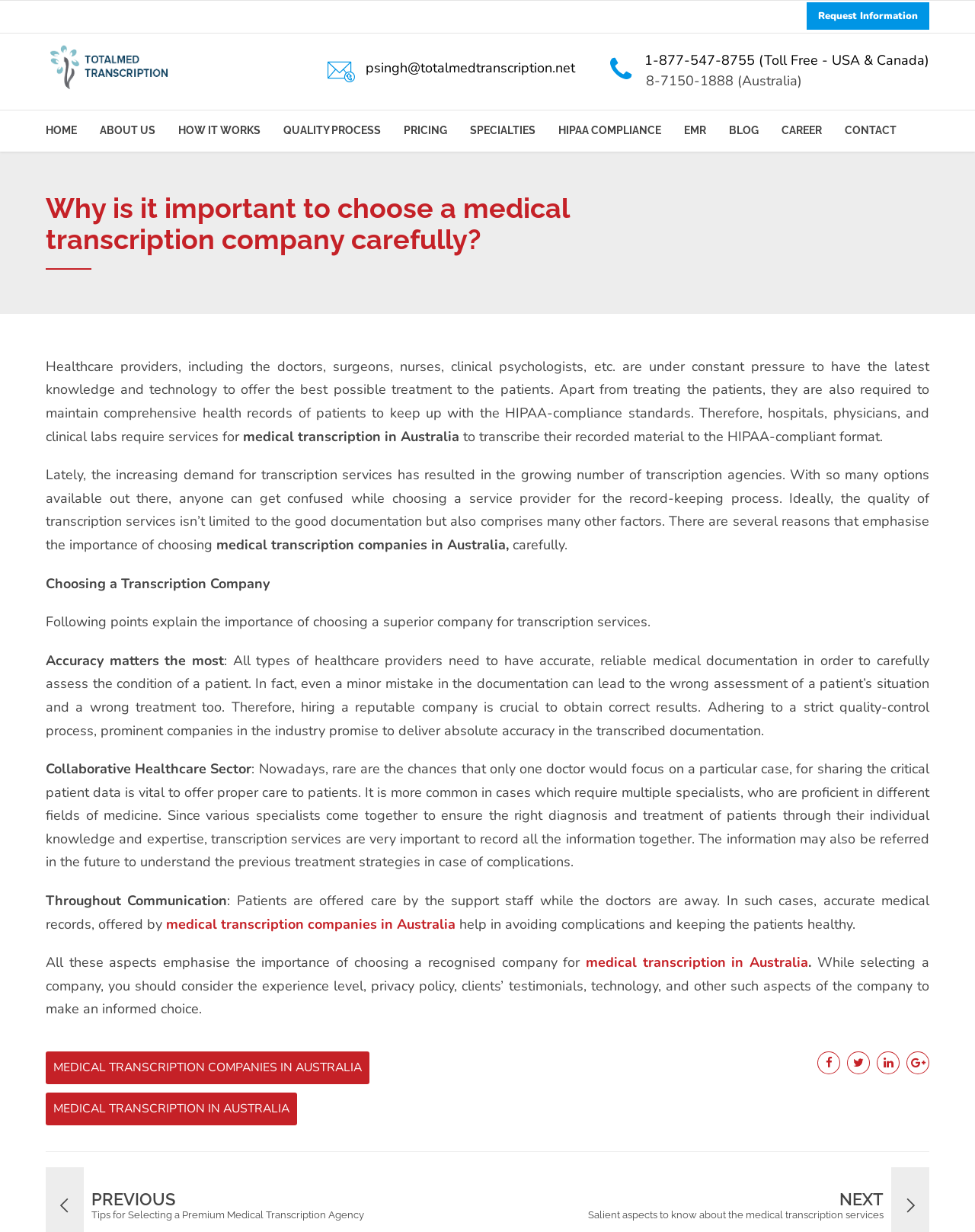Locate the bounding box coordinates of the area that needs to be clicked to fulfill the following instruction: "Read about the importance of choosing a medical transcription company carefully". The coordinates should be in the format of four float numbers between 0 and 1, namely [left, top, right, bottom].

[0.047, 0.156, 0.727, 0.219]